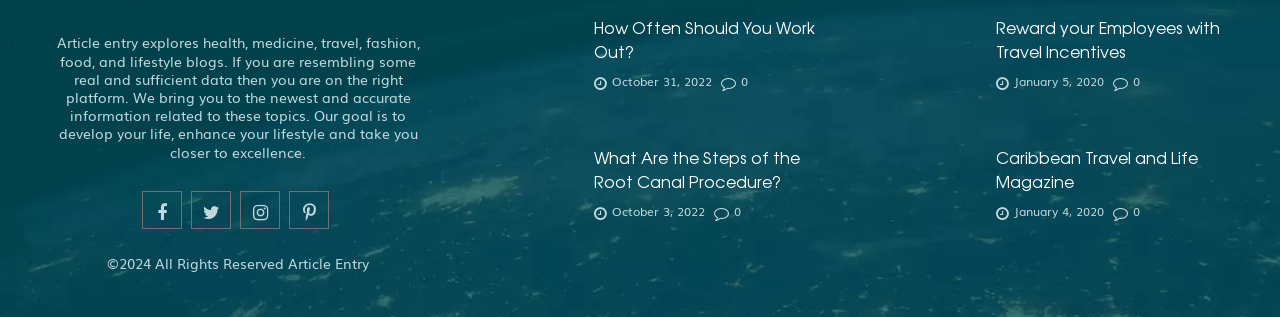Could you provide the bounding box coordinates for the portion of the screen to click to complete this instruction: "Schedule a discovery call"?

None